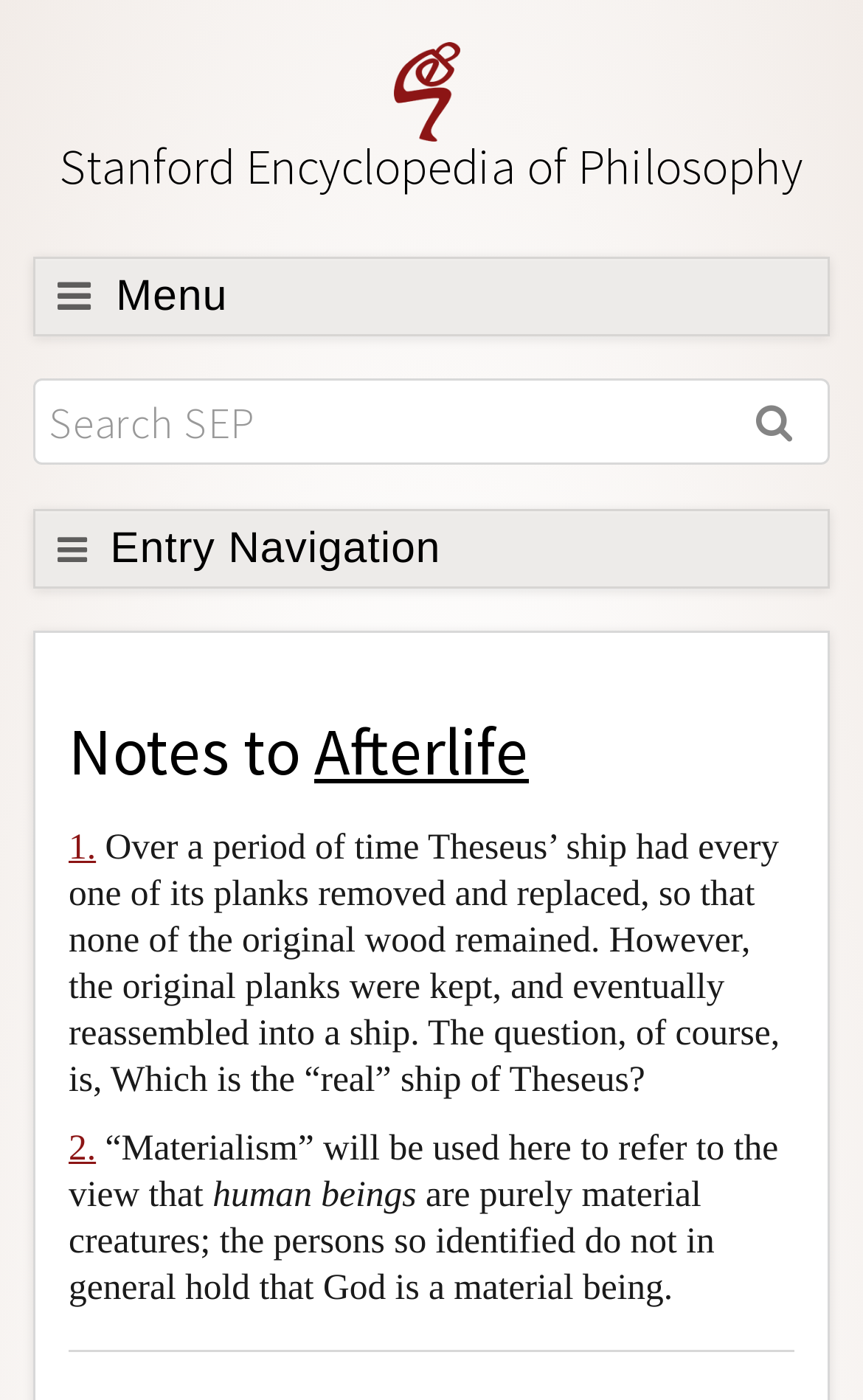How many search boxes are on the webpage?
Based on the visual content, answer with a single word or a brief phrase.

1